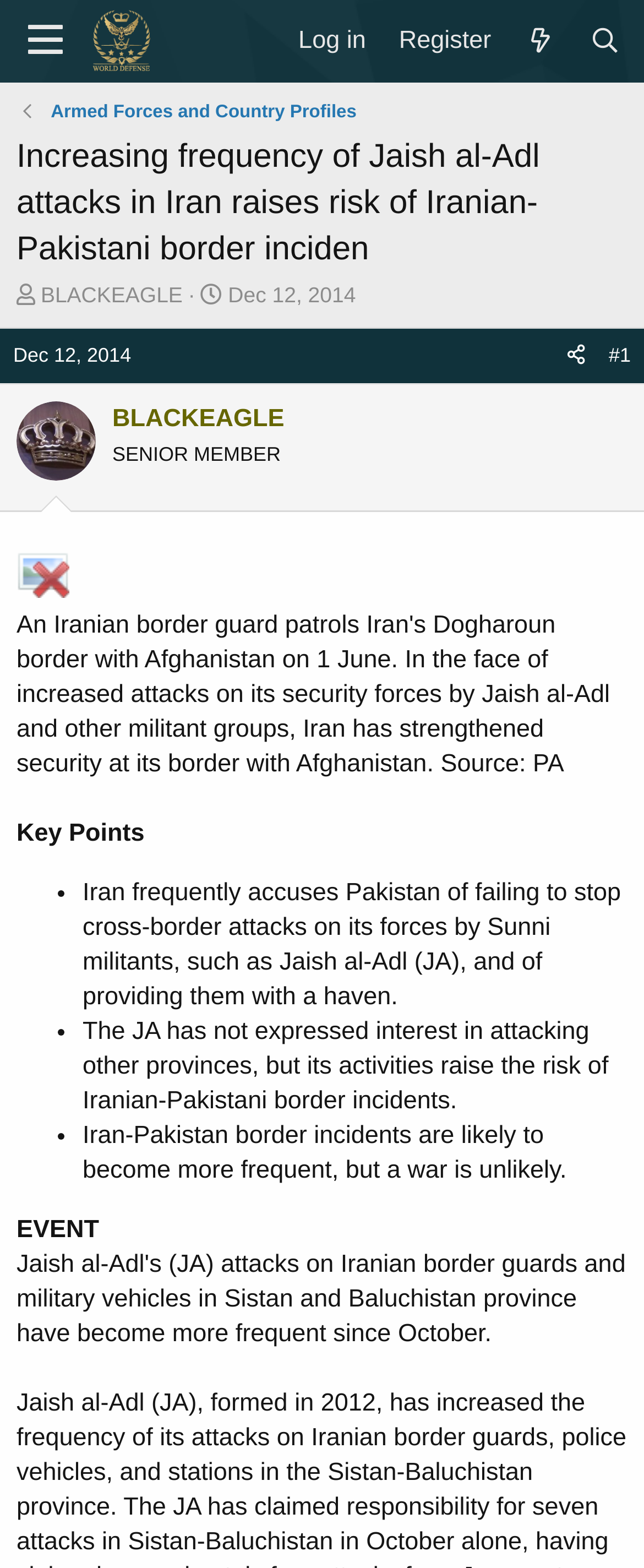Select the bounding box coordinates of the element I need to click to carry out the following instruction: "Go to 'World Defense' homepage".

[0.143, 0.007, 0.234, 0.046]